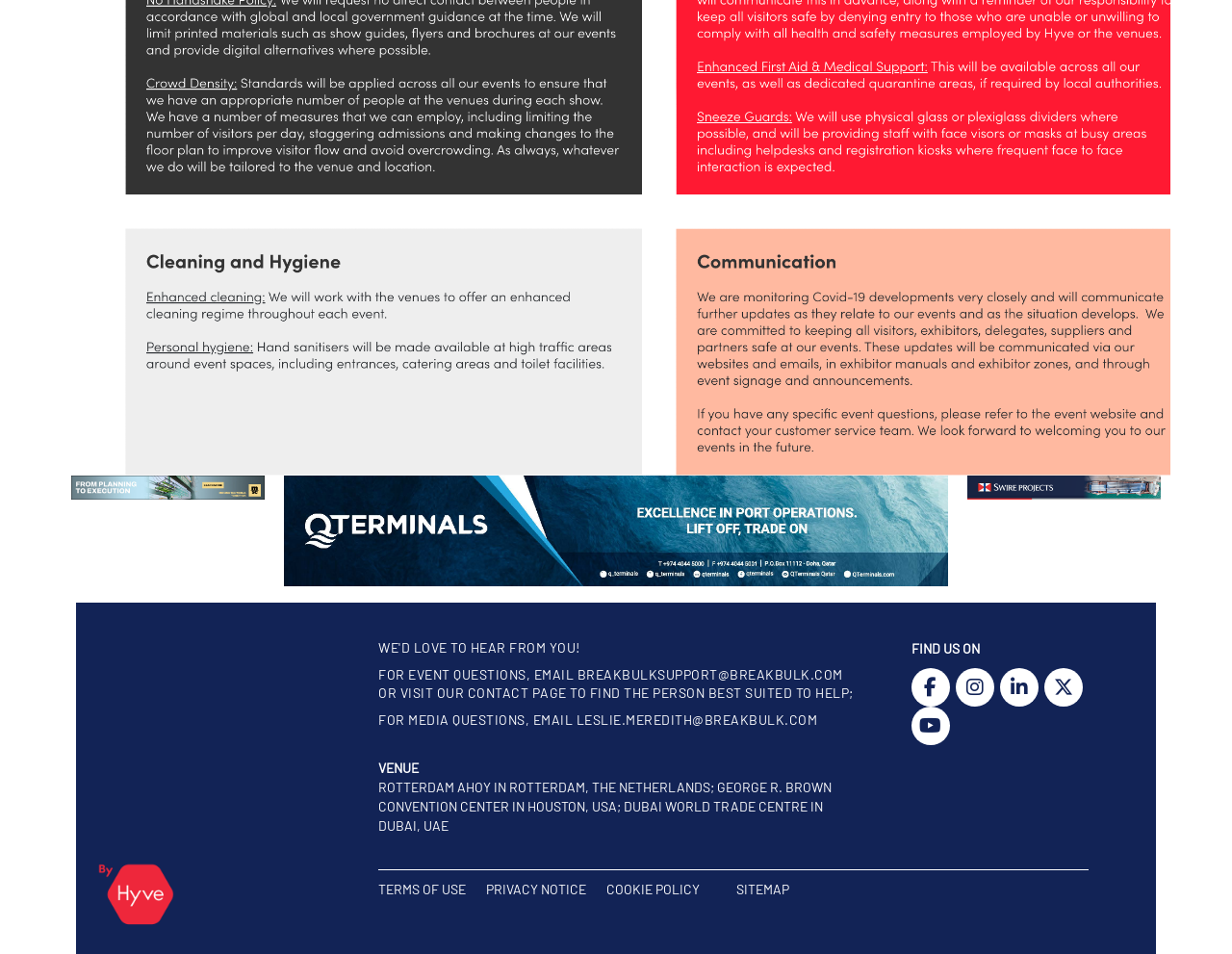Please identify the coordinates of the bounding box that should be clicked to fulfill this instruction: "Click the Facebook link".

[0.74, 0.7, 0.771, 0.741]